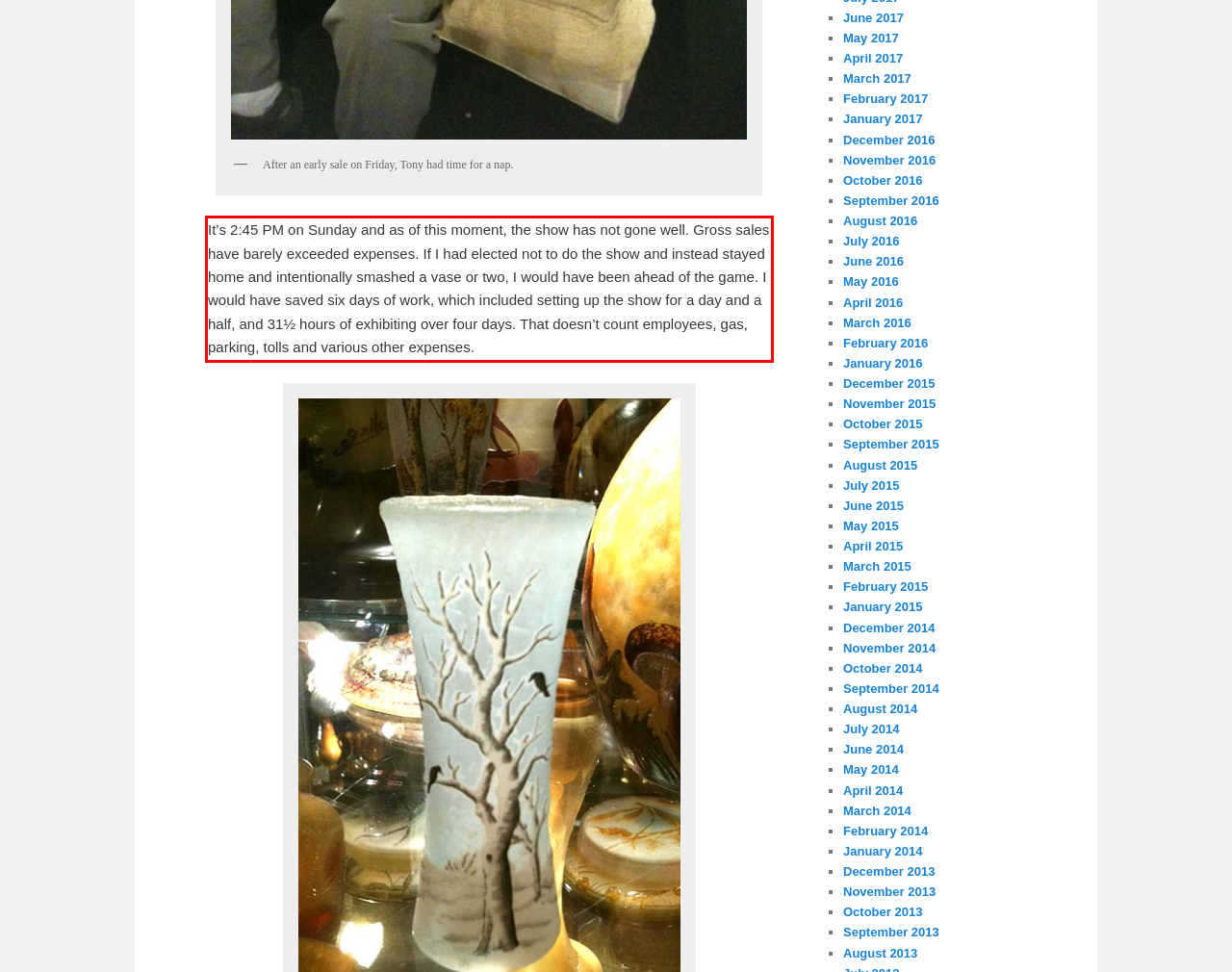In the given screenshot, locate the red bounding box and extract the text content from within it.

It’s 2:45 PM on Sunday and as of this moment, the show has not gone well. Gross sales have barely exceeded expenses. If I had elected not to do the show and instead stayed home and intentionally smashed a vase or two, I would have been ahead of the game. I would have saved six days of work, which included setting up the show for a day and a half, and 31½ hours of exhibiting over four days. That doesn’t count employees, gas, parking, tolls and various other expenses.